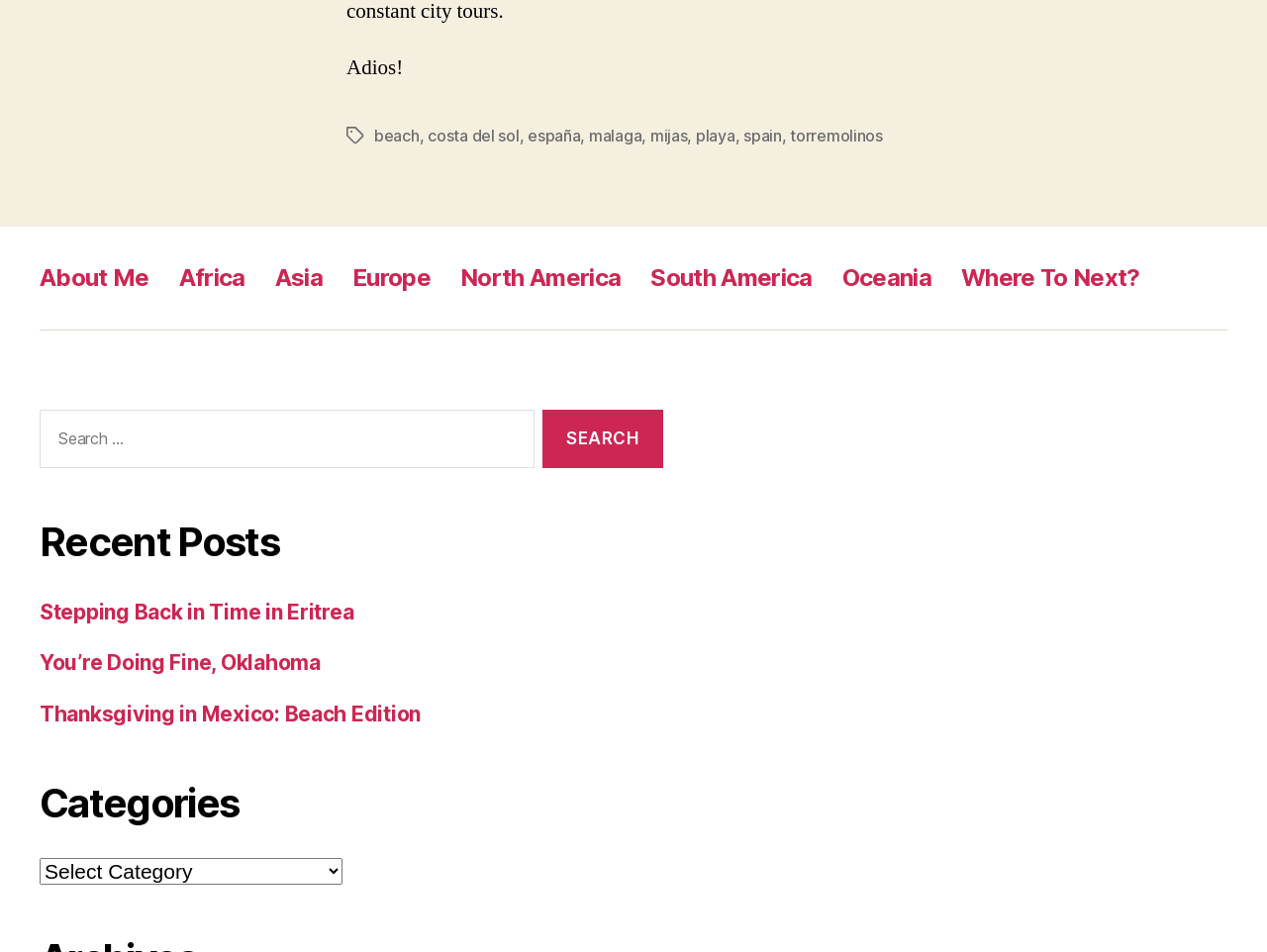How many links are in the footer?
Based on the image, give a one-word or short phrase answer.

9